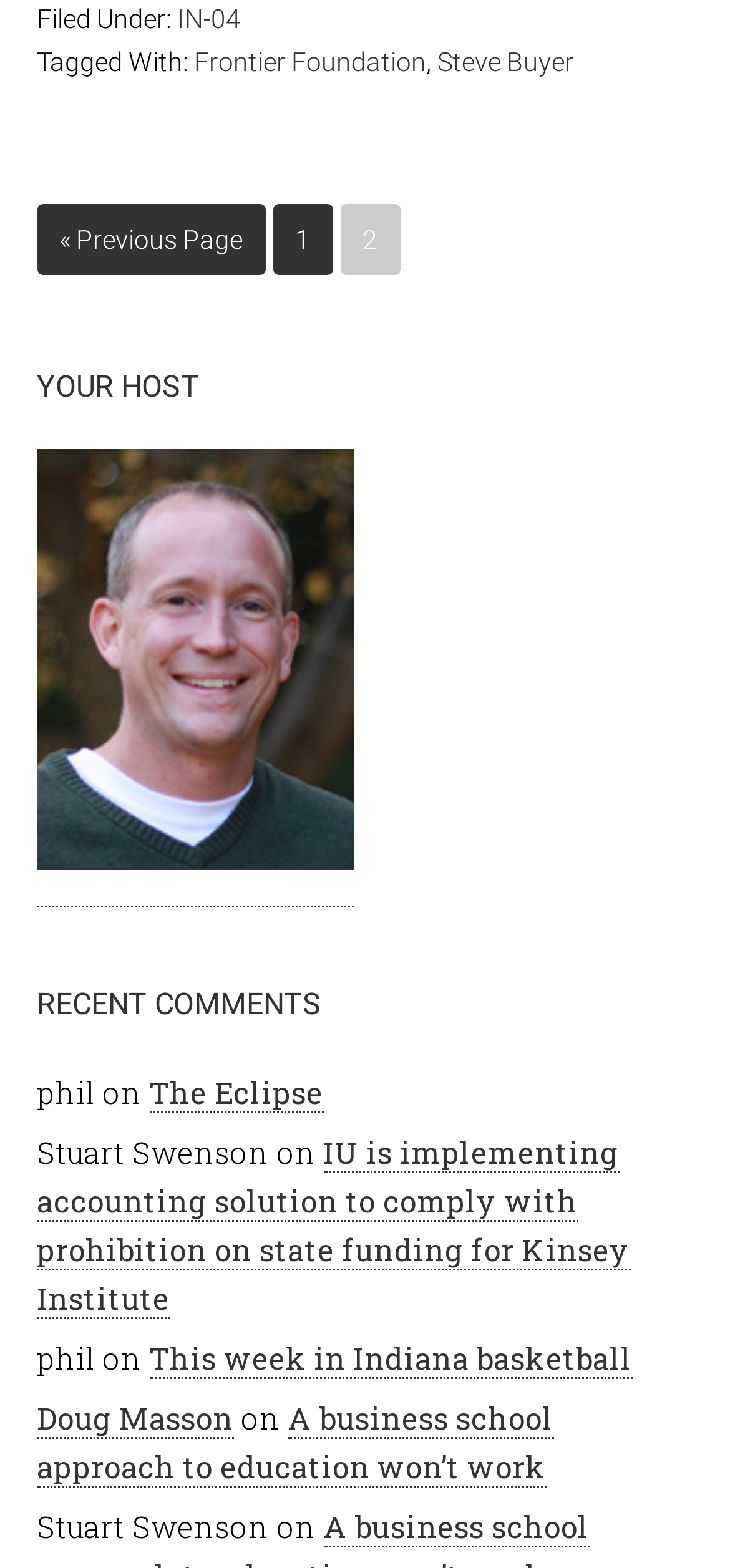Identify the bounding box coordinates of the HTML element based on this description: "Frontier Foundation".

[0.265, 0.03, 0.583, 0.049]